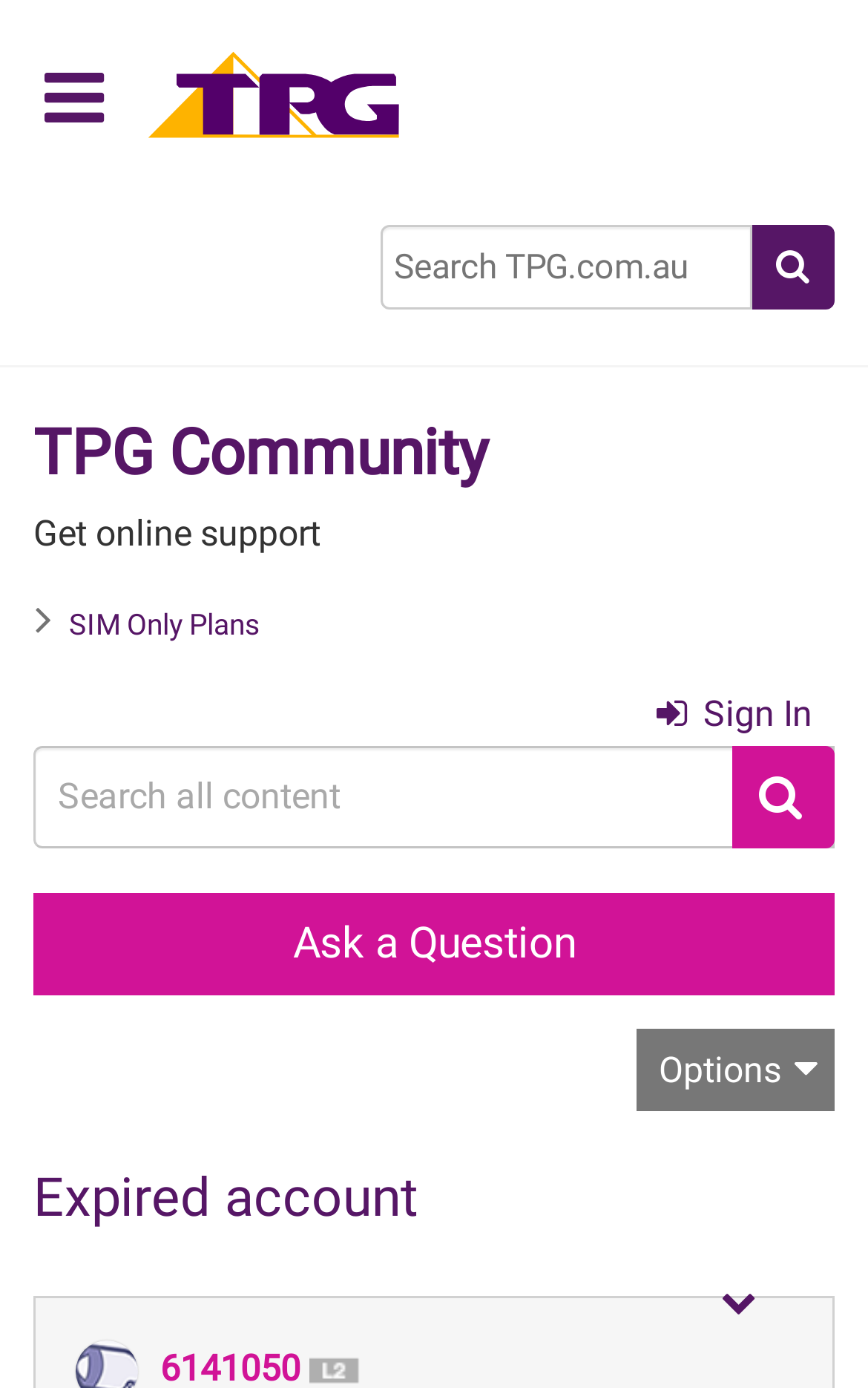Highlight the bounding box coordinates of the element that should be clicked to carry out the following instruction: "Sign in". The coordinates must be given as four float numbers ranging from 0 to 1, i.e., [left, top, right, bottom].

[0.756, 0.493, 0.936, 0.537]